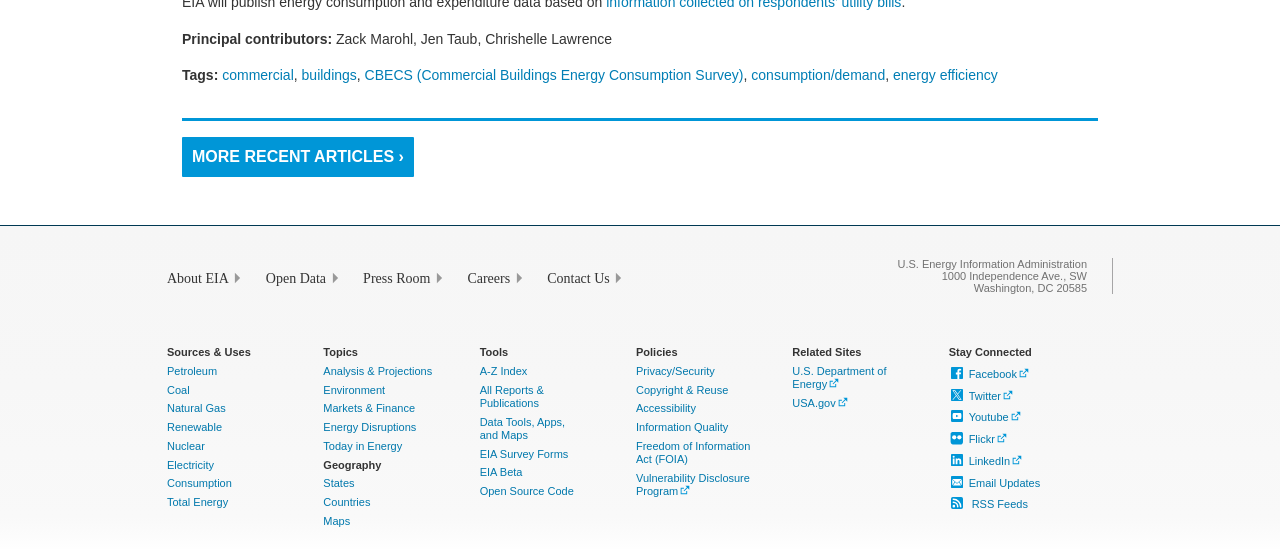Please identify the bounding box coordinates of the element's region that needs to be clicked to fulfill the following instruction: "View more recent articles". The bounding box coordinates should consist of four float numbers between 0 and 1, i.e., [left, top, right, bottom].

[0.142, 0.25, 0.323, 0.323]